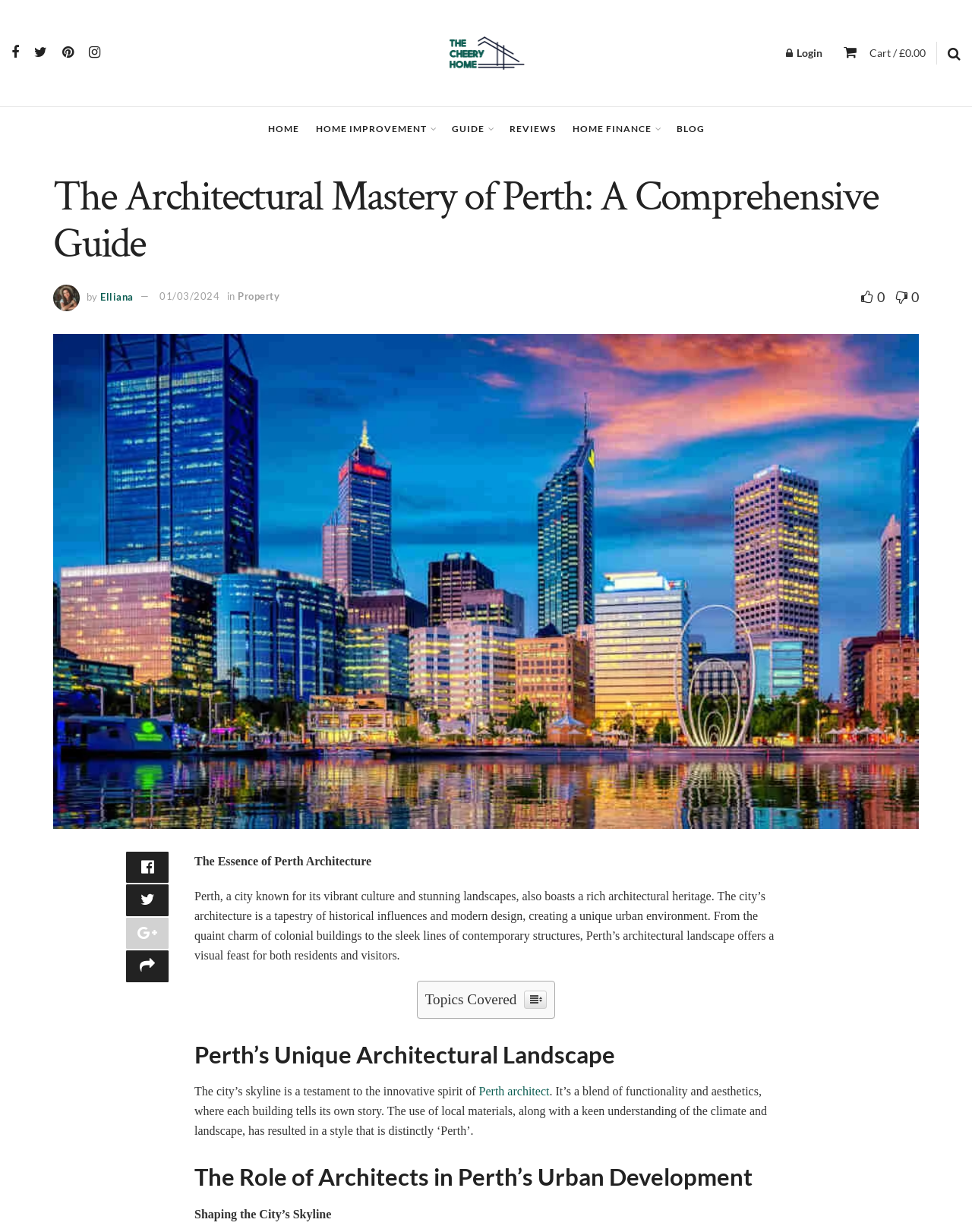Determine the bounding box coordinates for the clickable element to execute this instruction: "Click the login button". Provide the coordinates as four float numbers between 0 and 1, i.e., [left, top, right, bottom].

[0.809, 0.028, 0.846, 0.059]